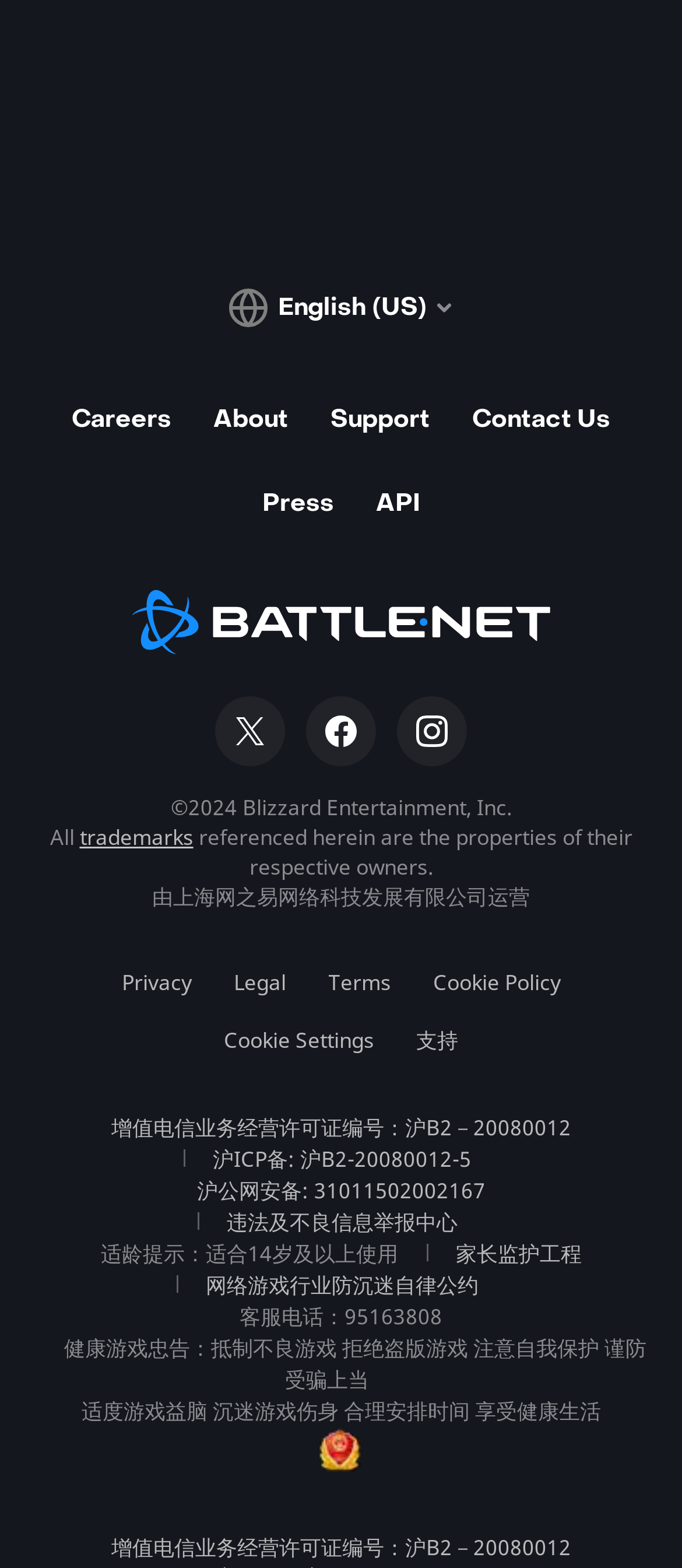What are the available support options?
Based on the screenshot, give a detailed explanation to answer the question.

The support options are located at the top of the webpage, and they include links to 'Careers', 'About', 'Support', and 'Contact Us'. This can be inferred from the menu items with the corresponding text, which are links to these support options.